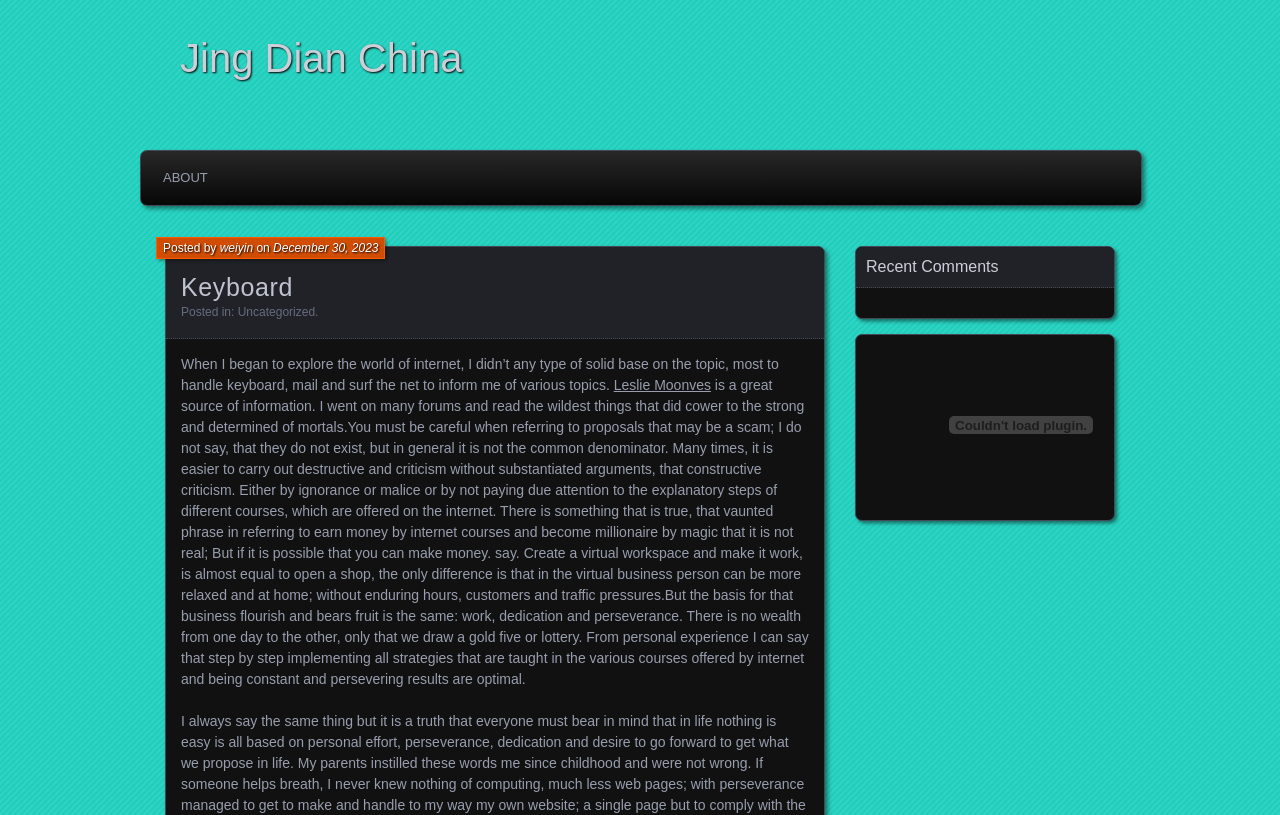Answer the question below using just one word or a short phrase: 
What is the category of the post?

Uncategorized